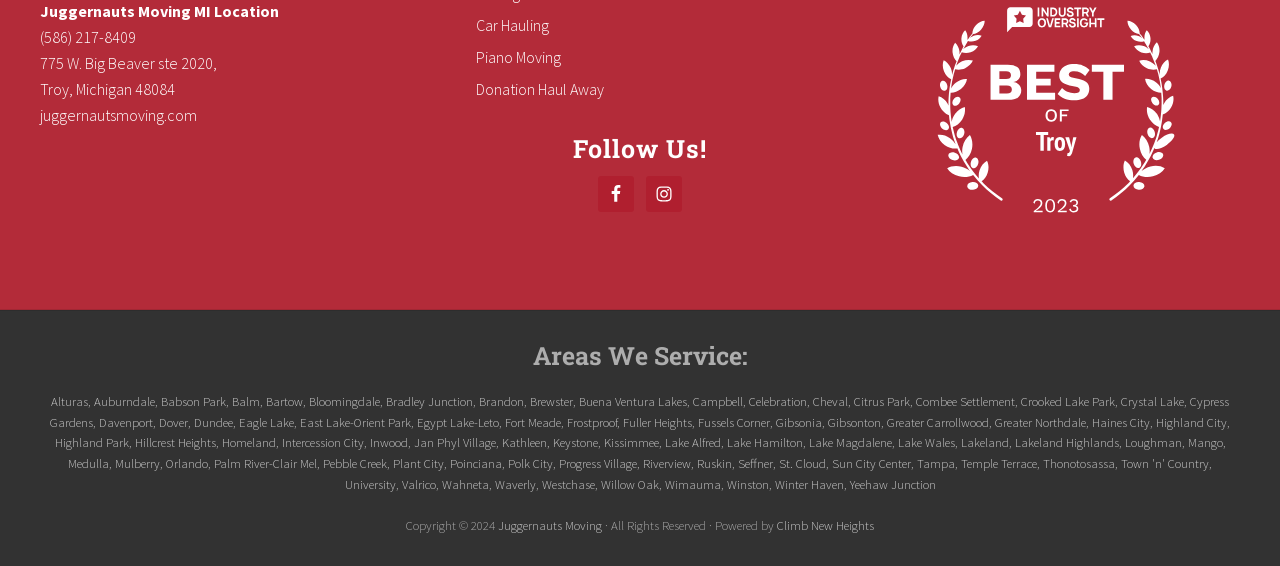Refer to the image and provide a thorough answer to this question:
What areas does Juggernauts Moving MI Location serve?

The areas served by the company can be found in the footer section of the webpage, listed as separate links under 'Areas We Service:'.